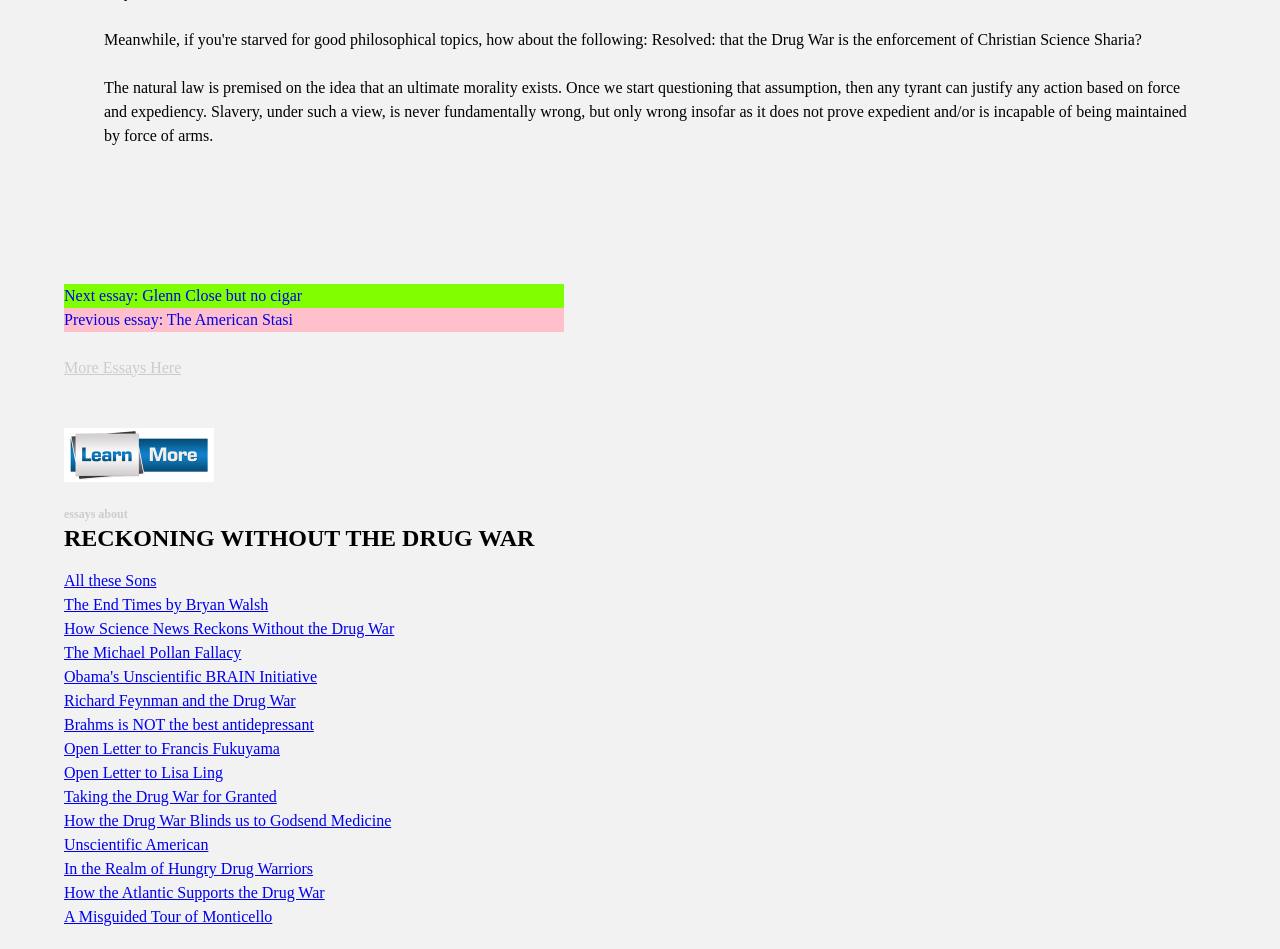Determine the bounding box coordinates of the clickable region to carry out the instruction: "Read the essay 'All these Sons'".

[0.05, 0.603, 0.122, 0.621]